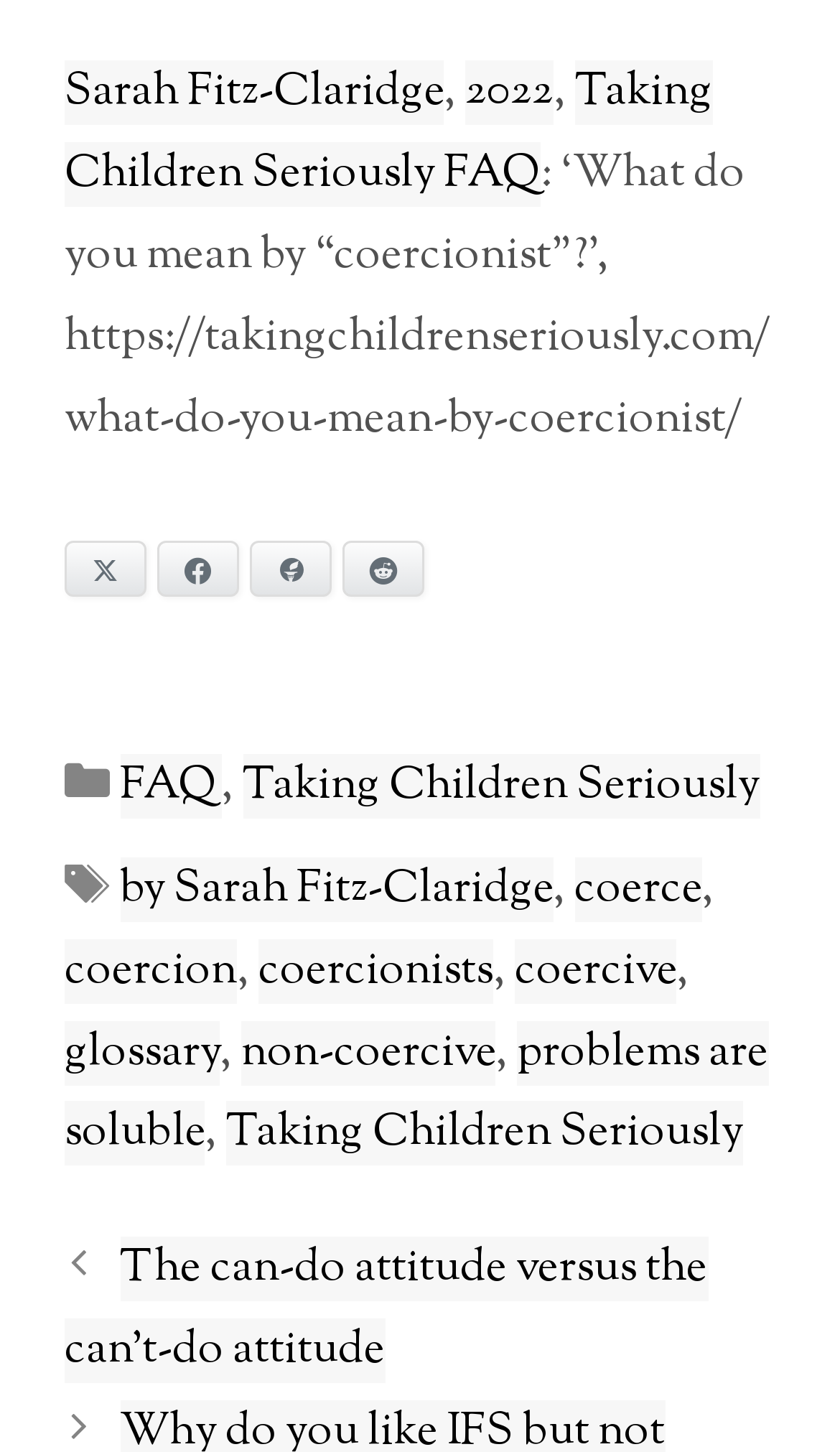Please provide the bounding box coordinates for the element that needs to be clicked to perform the following instruction: "Check the glossary". The coordinates should be given as four float numbers between 0 and 1, i.e., [left, top, right, bottom].

[0.077, 0.703, 0.262, 0.747]